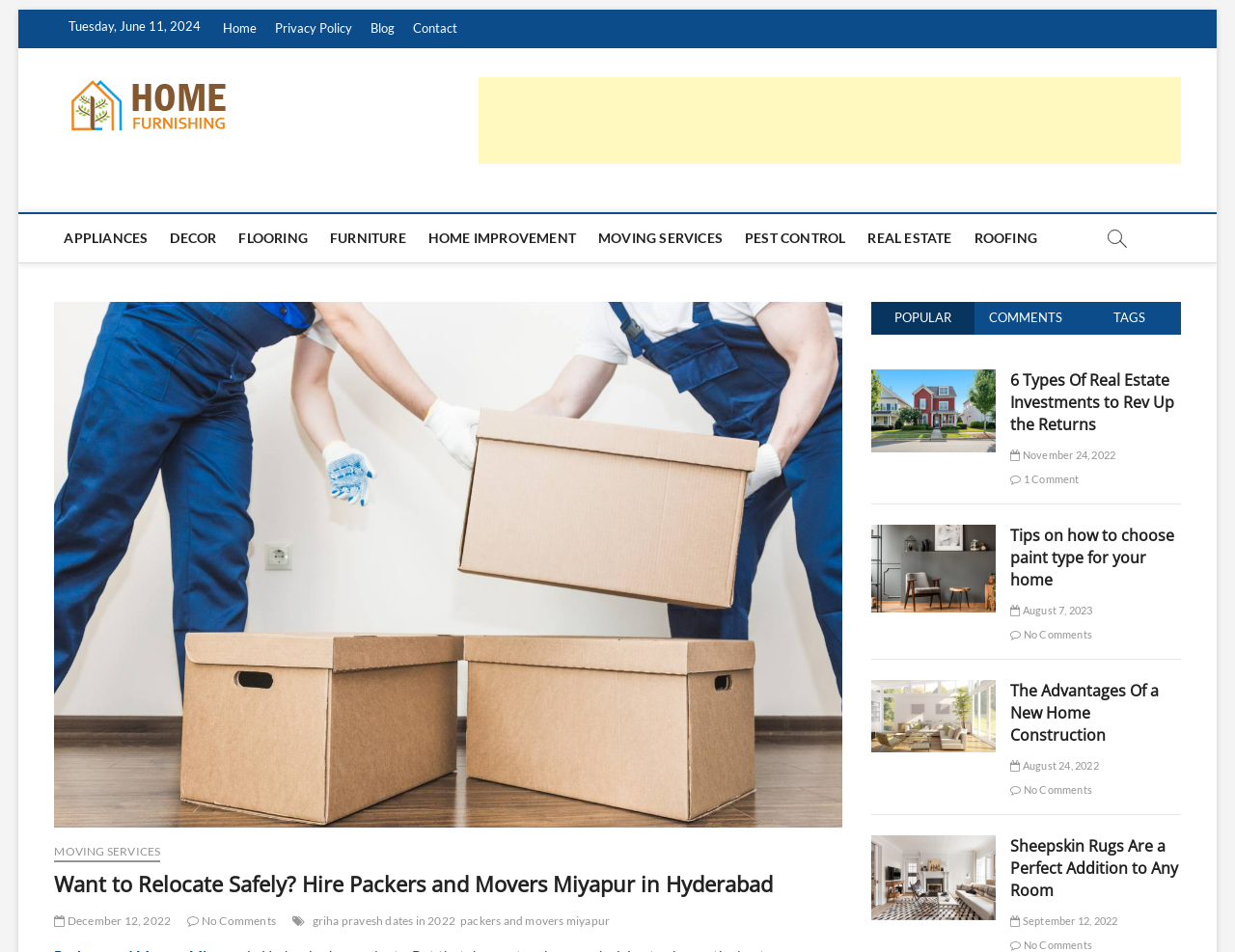Determine the bounding box coordinates for the element that should be clicked to follow this instruction: "Click on the 'Home' link". The coordinates should be given as four float numbers between 0 and 1, in the format [left, top, right, bottom].

[0.175, 0.01, 0.214, 0.051]